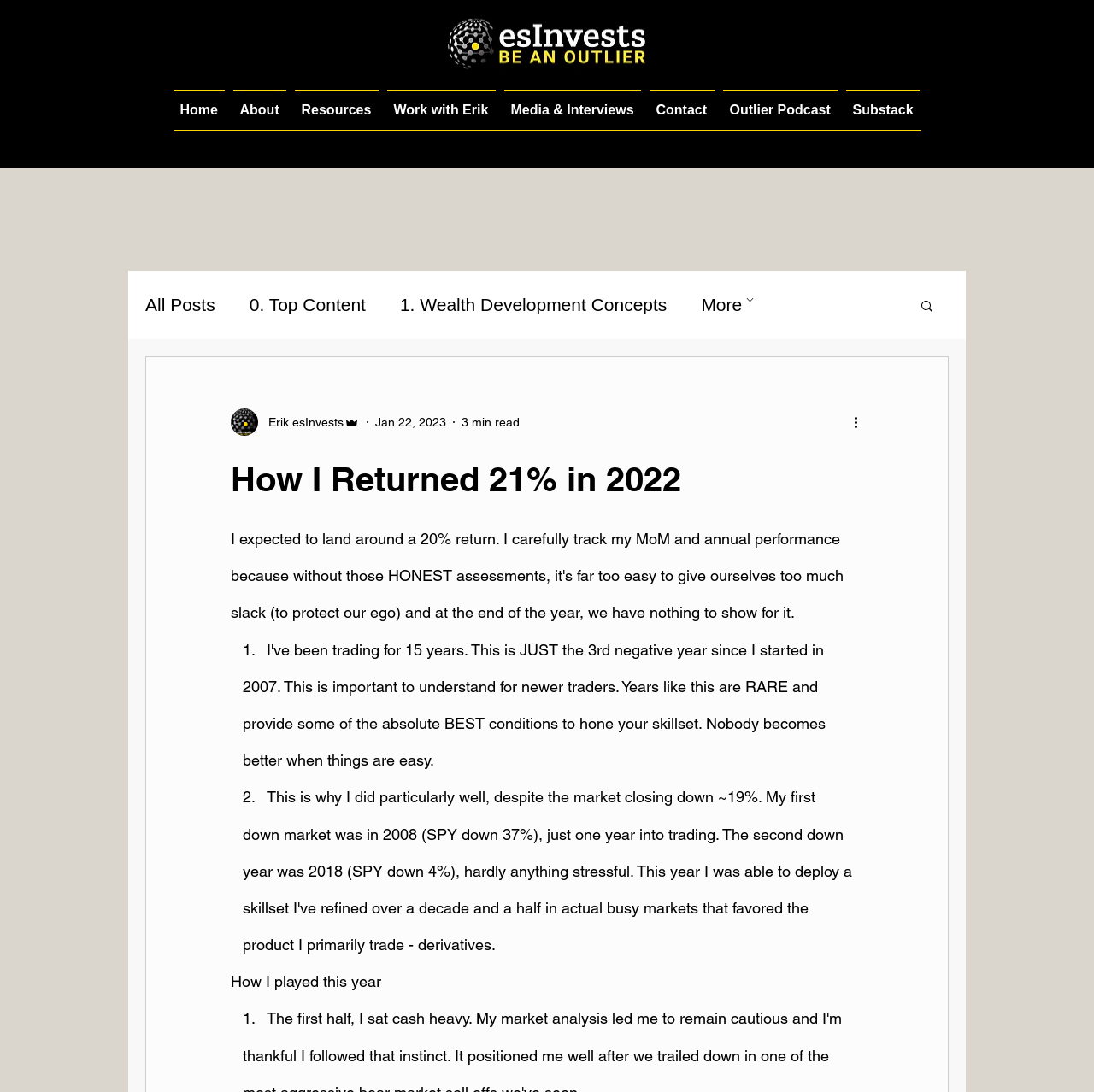Based on the element description Contact, identify the bounding box coordinates for the UI element. The coordinates should be in the format (top-left x, top-left y, bottom-right x, bottom-right y) and within the 0 to 1 range.

[0.589, 0.082, 0.657, 0.106]